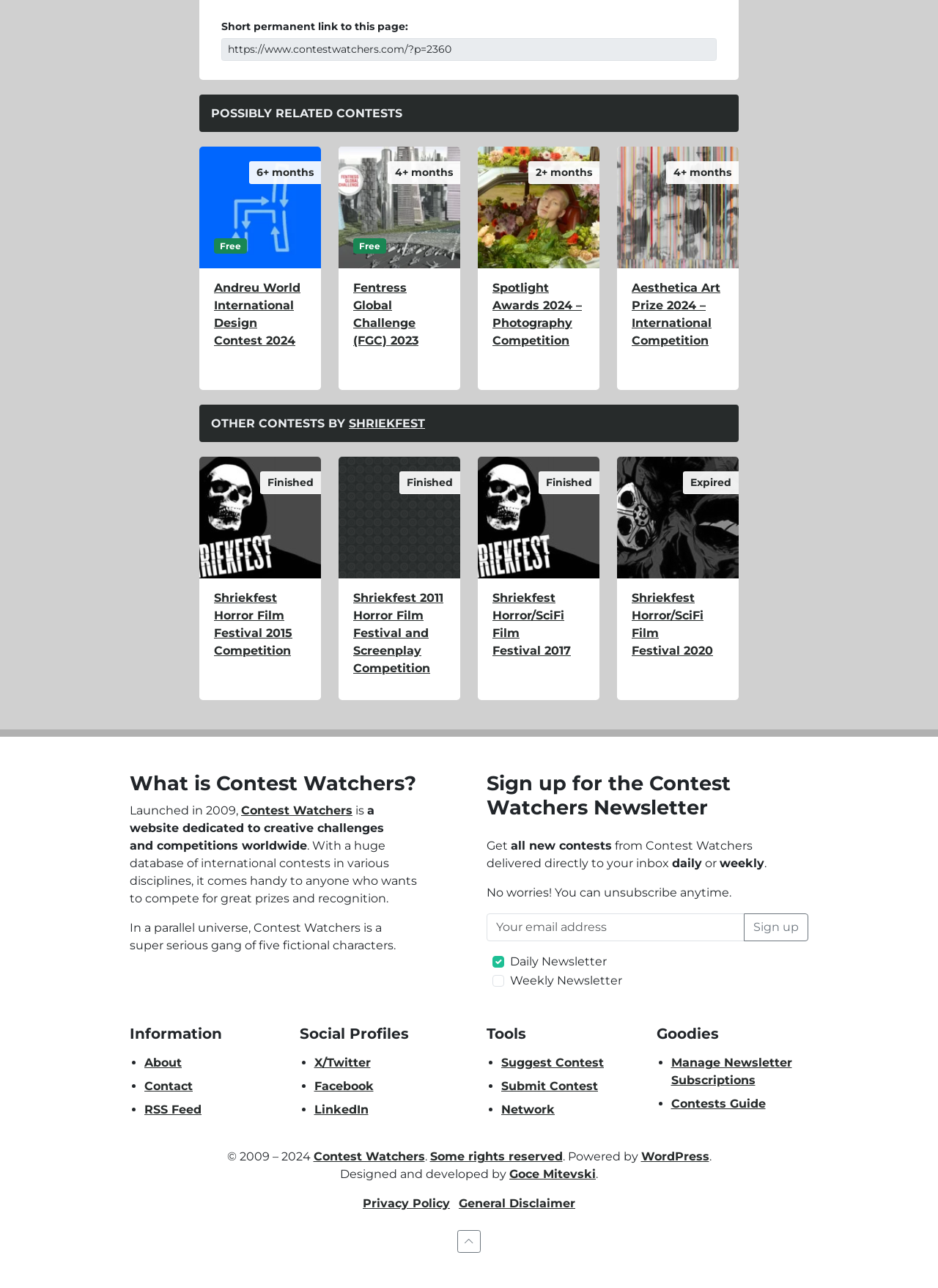What is the purpose of Contest Watchers?
We need a detailed and meticulous answer to the question.

Based on the webpage, Contest Watchers is a website dedicated to creative challenges and competitions worldwide, providing a huge database of international contests in various disciplines.